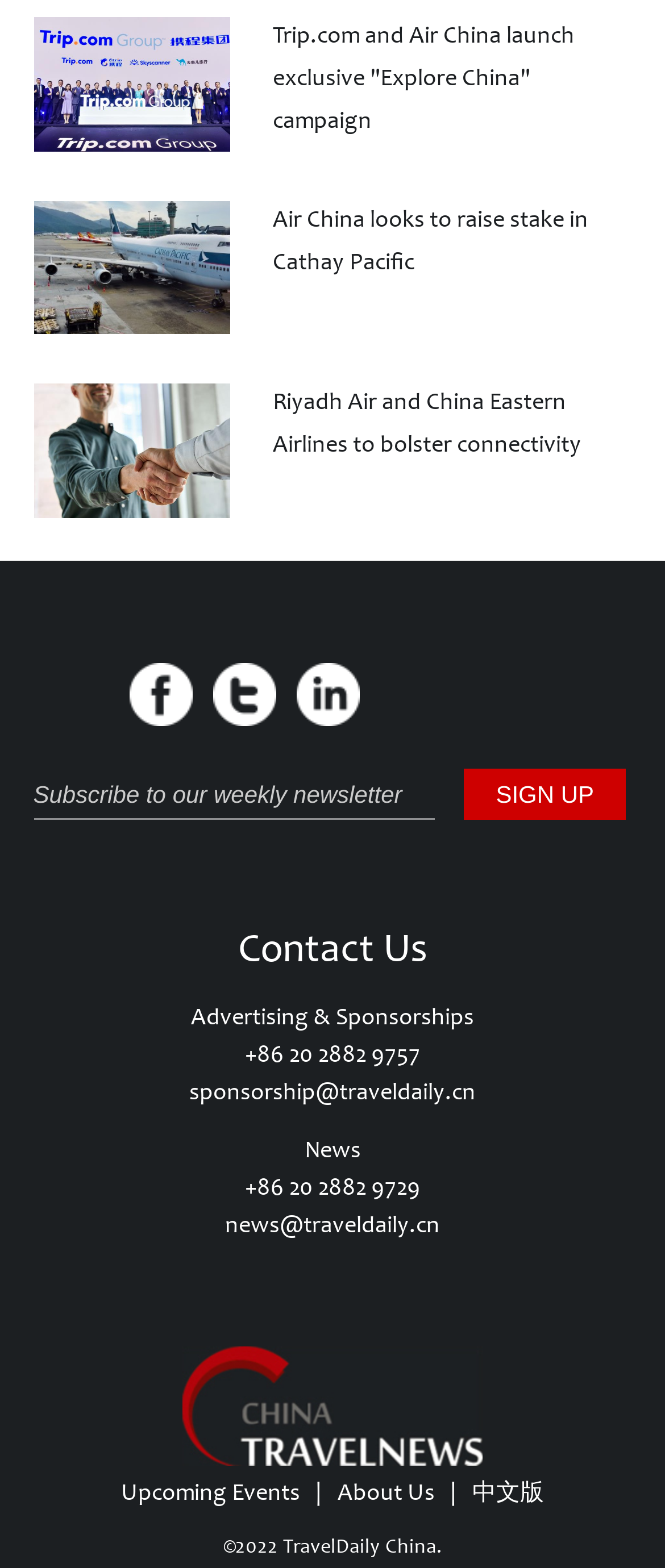Please determine the bounding box coordinates of the area that needs to be clicked to complete this task: 'Read about Trip.com and Air China's exclusive campaign'. The coordinates must be four float numbers between 0 and 1, formatted as [left, top, right, bottom].

[0.05, 0.011, 0.347, 0.096]